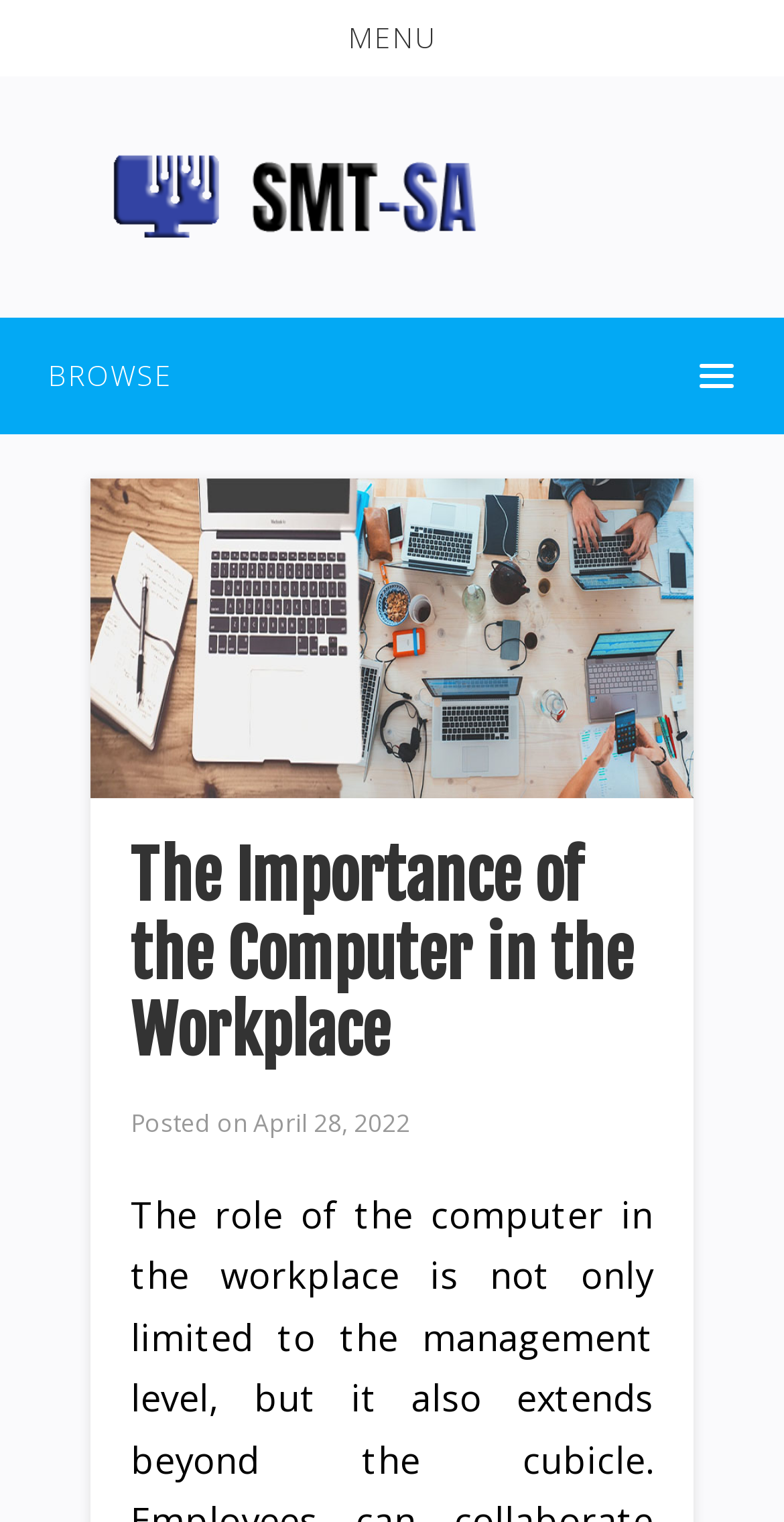Create a full and detailed caption for the entire webpage.

The webpage is titled "The Importance of the Computer in the Workplace | SMT-SA" and appears to be an article or blog post. At the top left corner, there is a "MENU" button, and next to it, a link to "SMT-SA" accompanied by an image of the same name. 

Below the top navigation, there is a "BROWSE" button, which is followed by a large image related to the article's title. 

The main content of the article begins with a heading that matches the title, "The Importance of the Computer in the Workplace". This heading is positioned above a paragraph of text, which is not explicitly stated but likely discusses the role of computers in the workplace, as hinted by the meta description. 

To the right of the heading, there is a section that displays the article's posting information, including the text "Posted on" and the date "April 28, 2022".